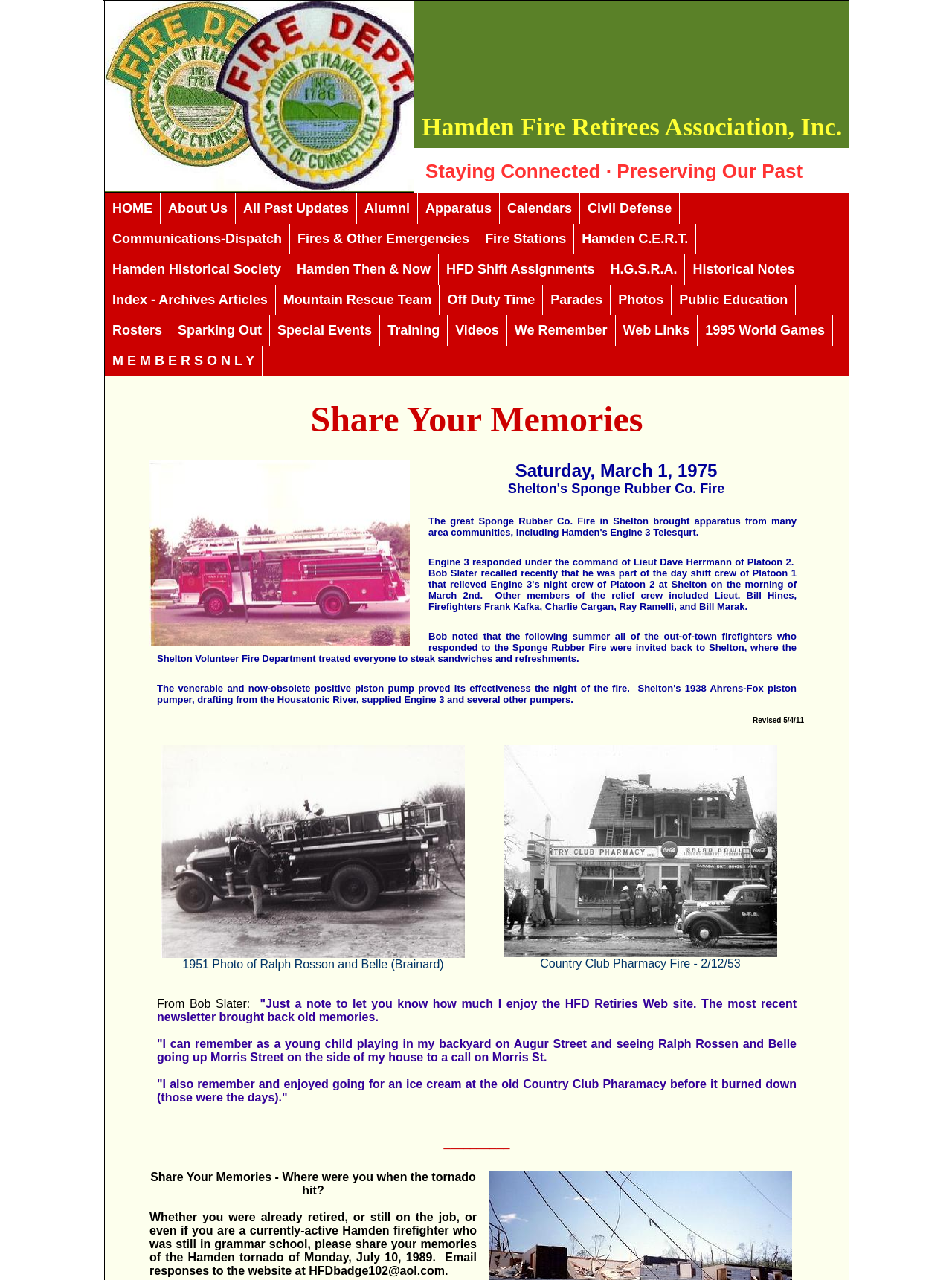Show the bounding box coordinates of the region that should be clicked to follow the instruction: "Read Historical Notes."

[0.72, 0.199, 0.843, 0.223]